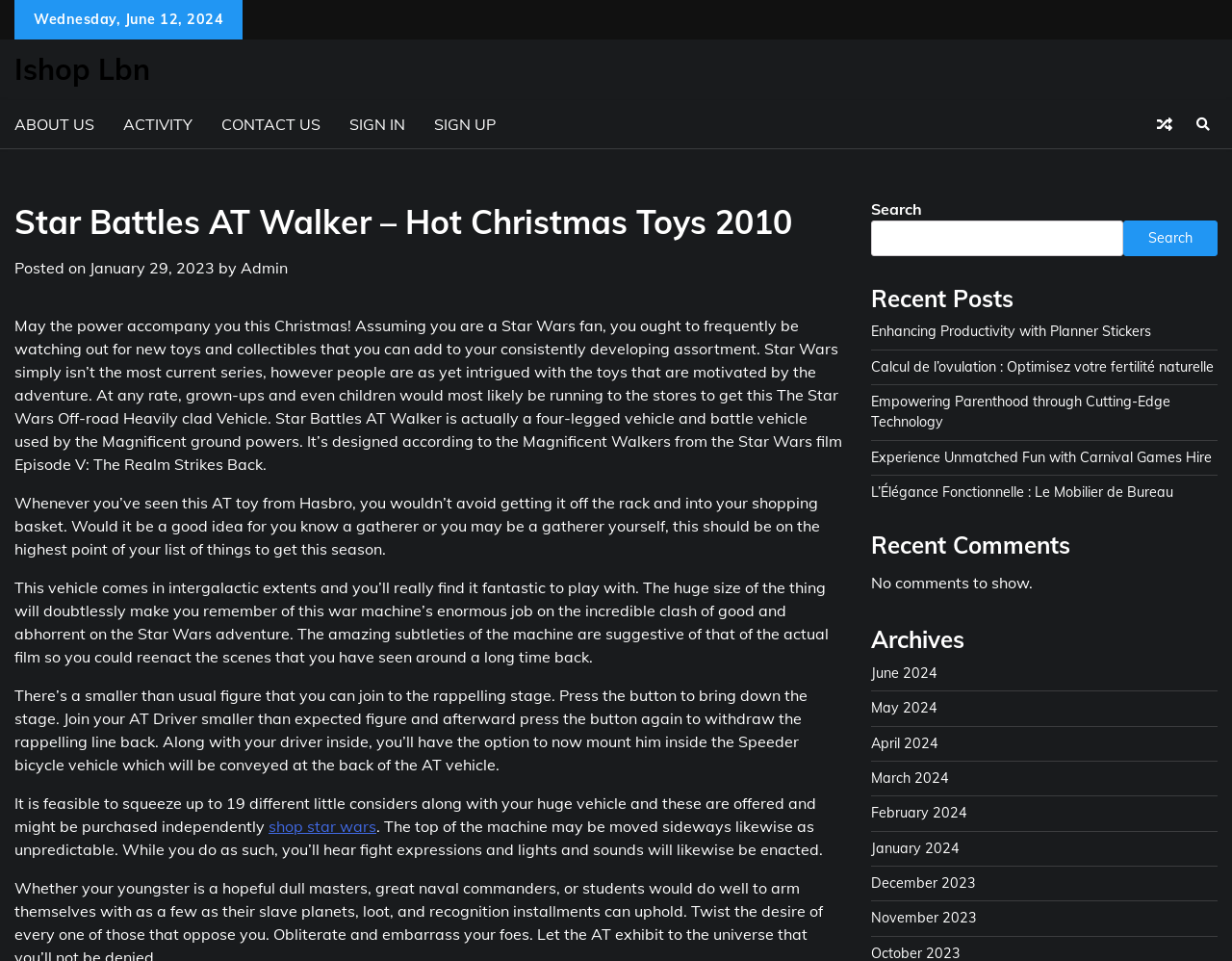What is the purpose of the button on the AT vehicle?
Answer the question with a thorough and detailed explanation.

I found the answer by reading the text in the post, which says 'Press the button to bring down the stage. Join your AT Driver smaller than expected figure and afterward press the button again to withdraw the rappelling line back'.